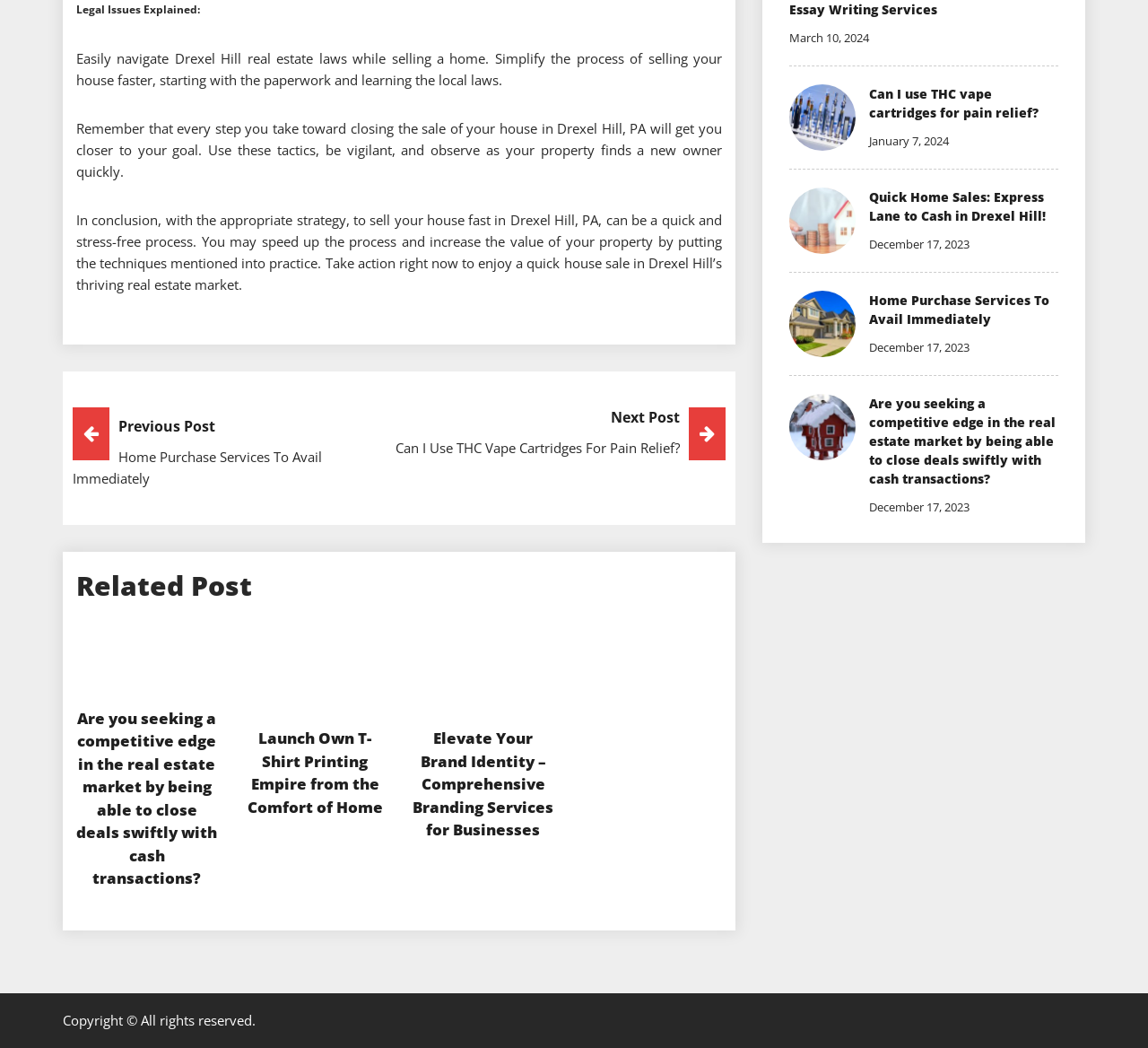Find the bounding box coordinates of the element you need to click on to perform this action: 'Click on 'Are you seeking a competitive edge in the real estate market by being able to close deals swiftly with cash transactions?''. The coordinates should be represented by four float values between 0 and 1, in the format [left, top, right, bottom].

[0.067, 0.675, 0.189, 0.848]